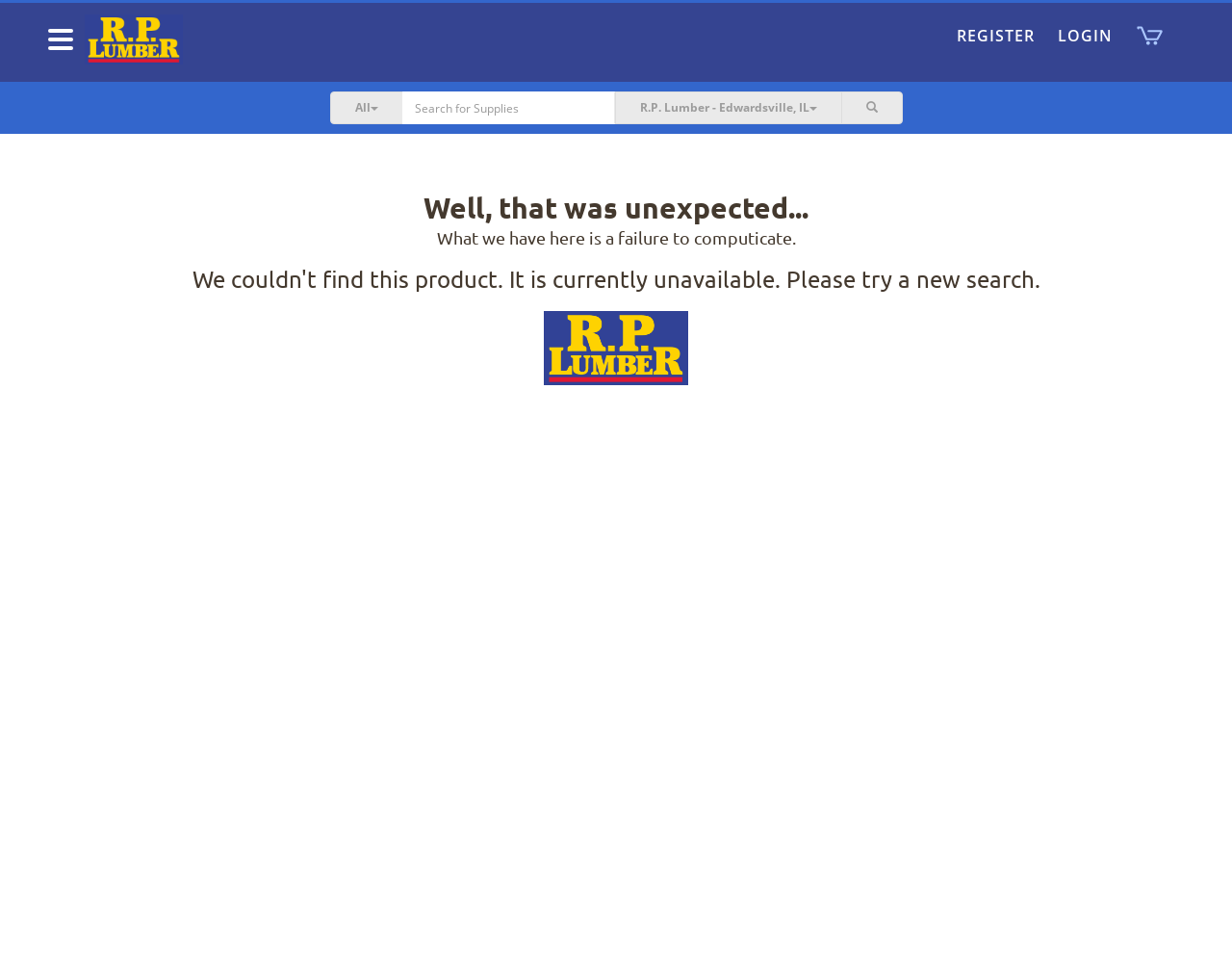What is the name of the logo below the error message?
Give a detailed response to the question by analyzing the screenshot.

The logo below the error message is identified as 'SupplyHog Logo' based on the image element with bounding box coordinates [0.441, 0.324, 0.559, 0.401].